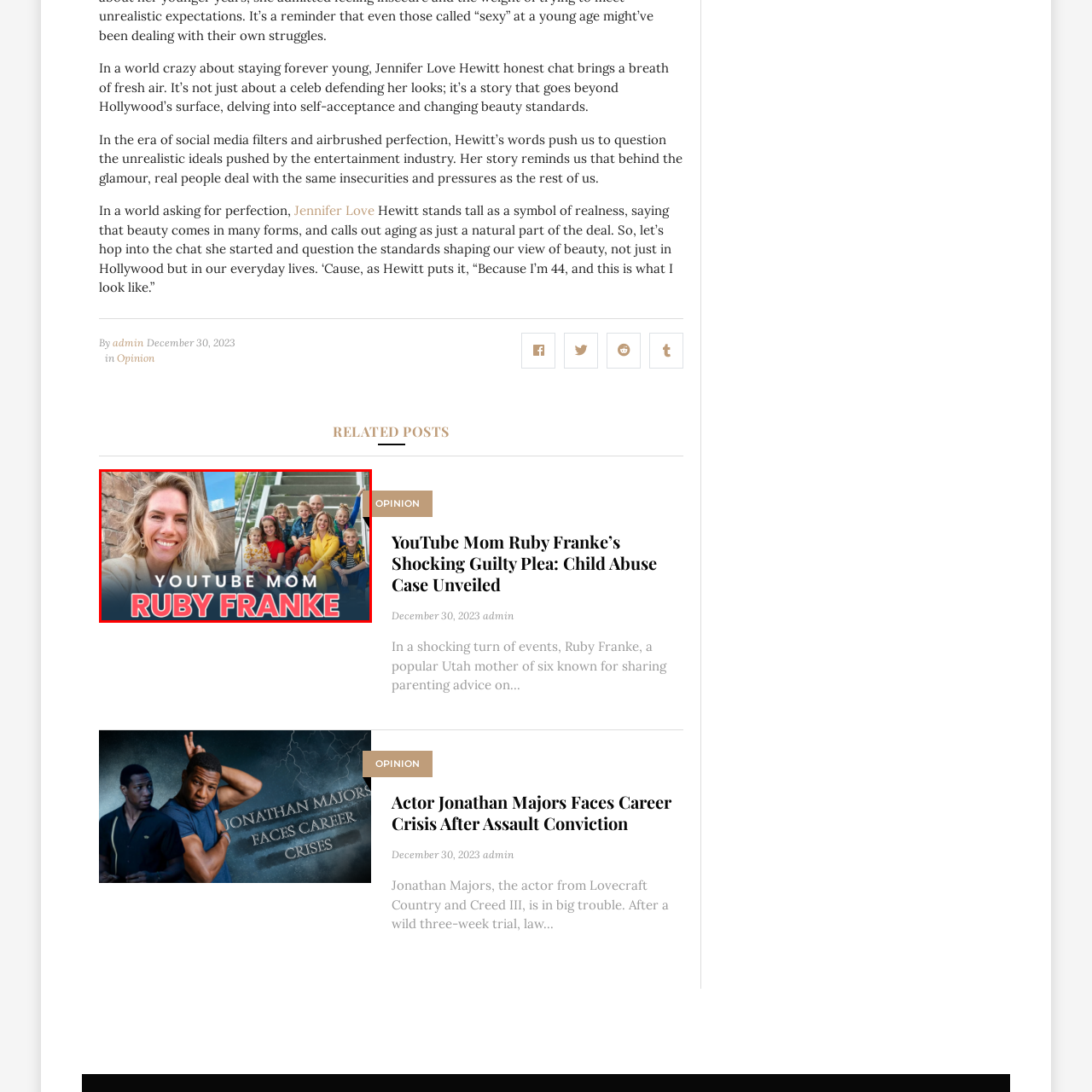Create a thorough and descriptive caption for the photo marked by the red boundary.

In this engaging image, Ruby Franke, known as a "YouTube mom," is featured prominently. On the left, she smiles warmly, exuding a sense of connection with her audience. On the right, Ruby is surrounded by her six children, who collectively showcase the joys and challenges of family life. The background hints at a lively setting, perhaps a home or community space, reinforcing the theme of togetherness. Below the visuals, the text boldly states "YOUTUBE MOM RUBY FRANKE," emphasizing her identity as a prominent figure in the realm of online family content. This image captures both her personal charm and the essence of her role as a mother and influencer, inviting viewers to engage with her story.